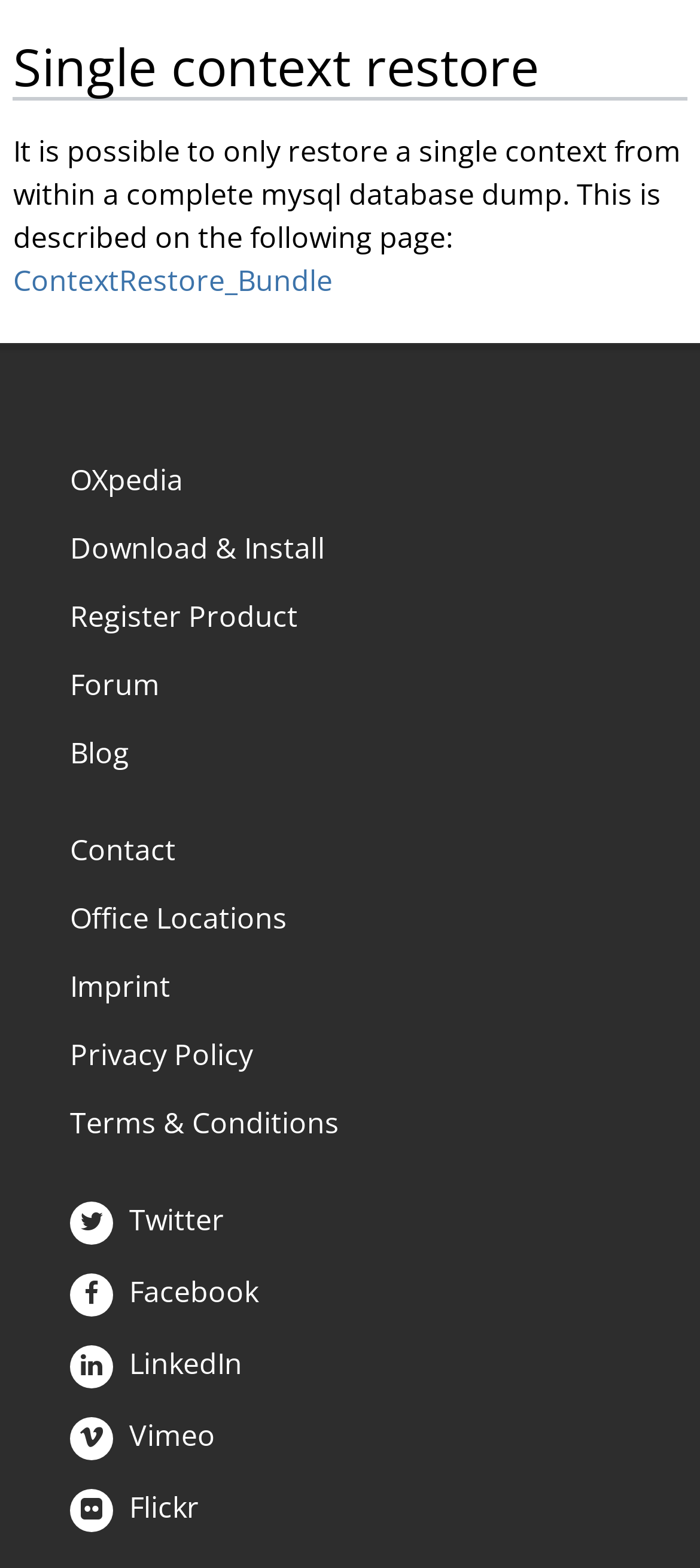Find the bounding box coordinates for the area that must be clicked to perform this action: "visit the OXpedia page".

[0.1, 0.293, 0.262, 0.318]